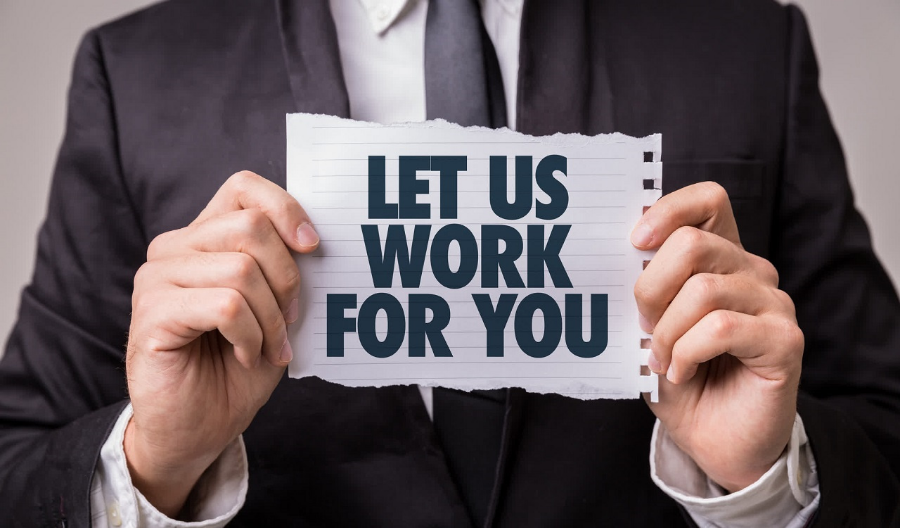Respond with a single word or short phrase to the following question: 
What is the message on the sheet of paper?

LET US WORK FOR YOU